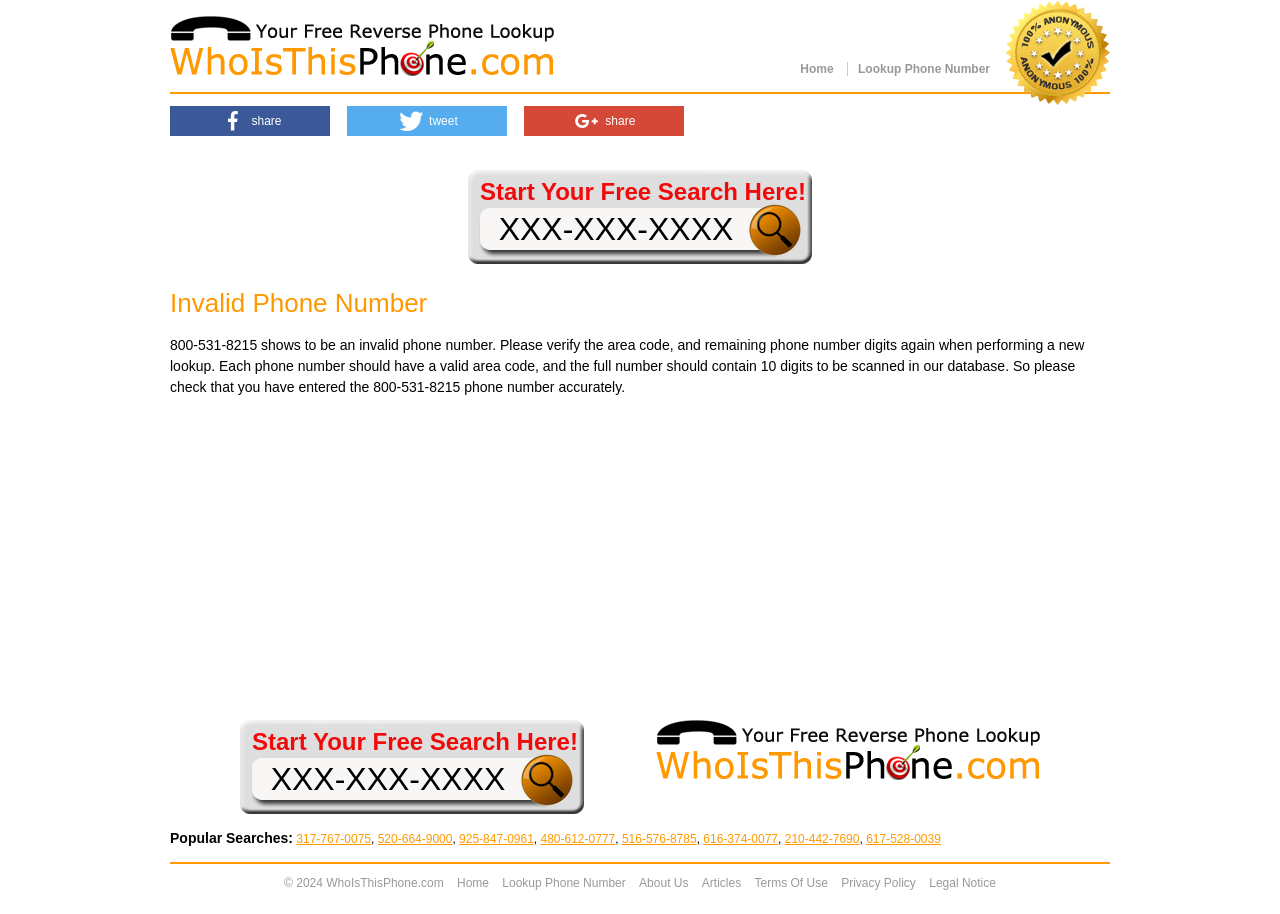Show the bounding box coordinates of the region that should be clicked to follow the instruction: "Submit your phone number."

[0.585, 0.223, 0.626, 0.28]